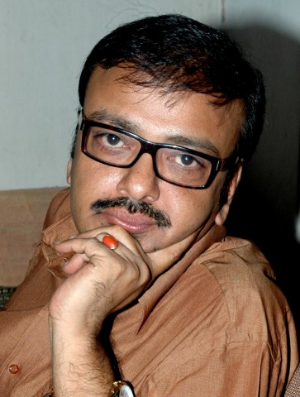What is the theme of Chawm Ganguly's published work?
Kindly answer the question with as much detail as you can.

According to the caption, Chawm Ganguly is a published author, and his work focuses on themes related to corporate communications and social media, suggesting that his published work revolves around these topics.